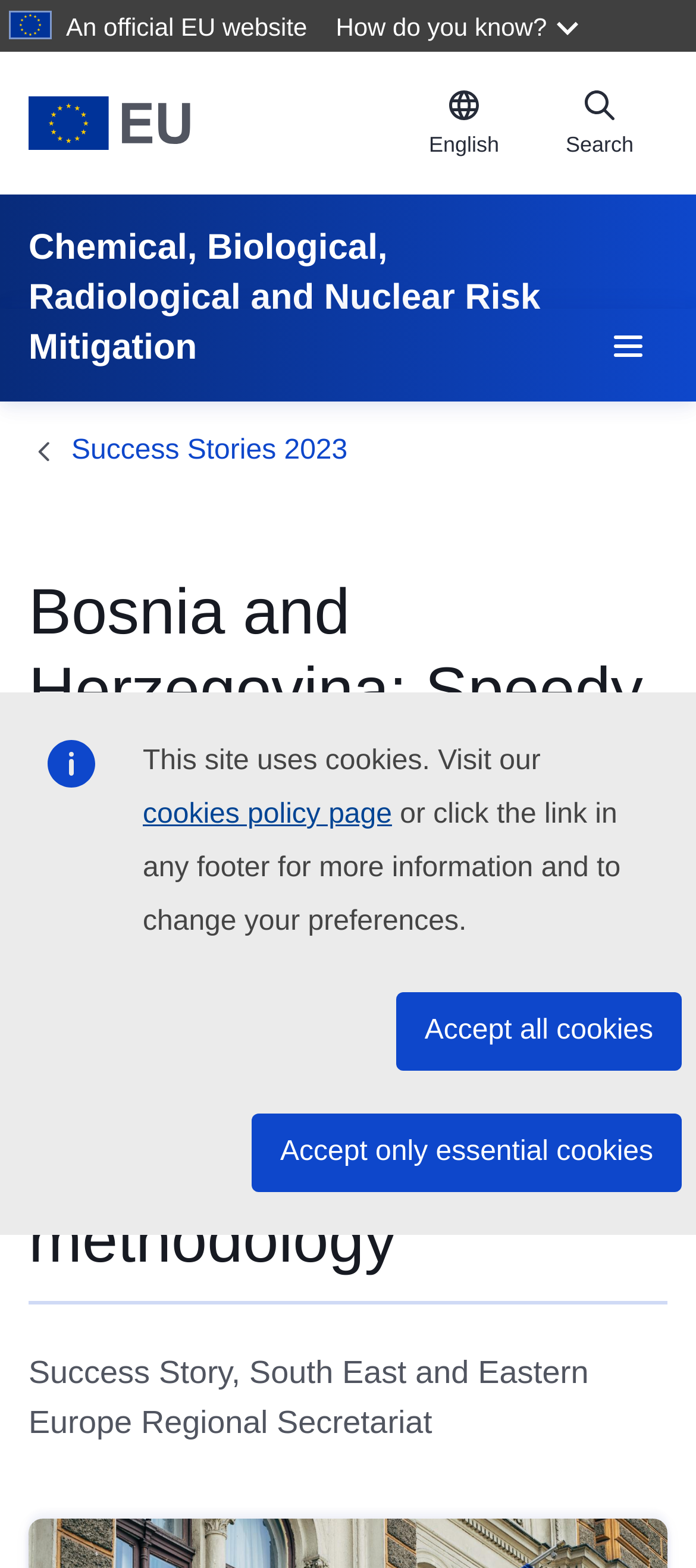Is the webpage an official EU website?
Provide a concise answer using a single word or phrase based on the image.

Yes